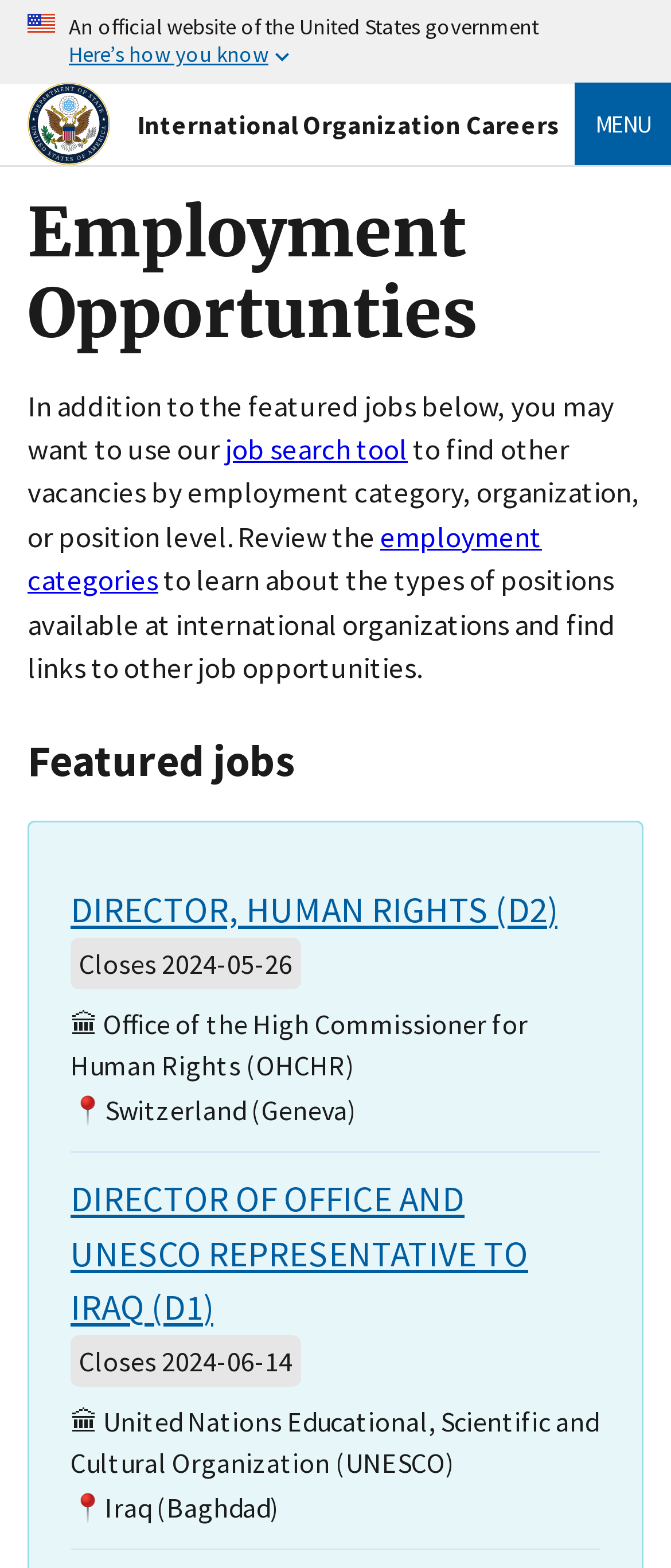Analyze and describe the webpage in a detailed narrative.

The webpage is about IO Careers, which appears to be a job search platform for international organizations. At the top of the page, there is a region that indicates it is the official website of the United States government, accompanied by a button labeled "Here's how you know" and an image of the Department of State Seal. 

Below this region, there is a prominent emphasis on the title "International Organization Careers" with a link to the same. On the top right corner, there is a button labeled "MENU". 

The main content of the page is divided into two sections. The first section is headed "Employment Opportunities" and provides some introductory text about using the job search tool to find vacancies by employment category, organization, or position level. There are also links to the job search tool and employment categories.

The second section is headed "Featured jobs" and lists two job postings. Each job posting includes the job title, closing date, organization, and location. The job titles are "DIRECTOR, HUMAN RIGHTS (D2)" and "DIRECTOR OF OFFICE AND UNESCO REPRESENTATIVE TO IRAQ (D1)". The organizations are "Office of the High Commissioner for Human Rights" and "United Nations Educational, Scientific and Cultural Organization", respectively. The locations are "Switzerland (Geneva)" and "Iraq (Baghdad)", respectively.